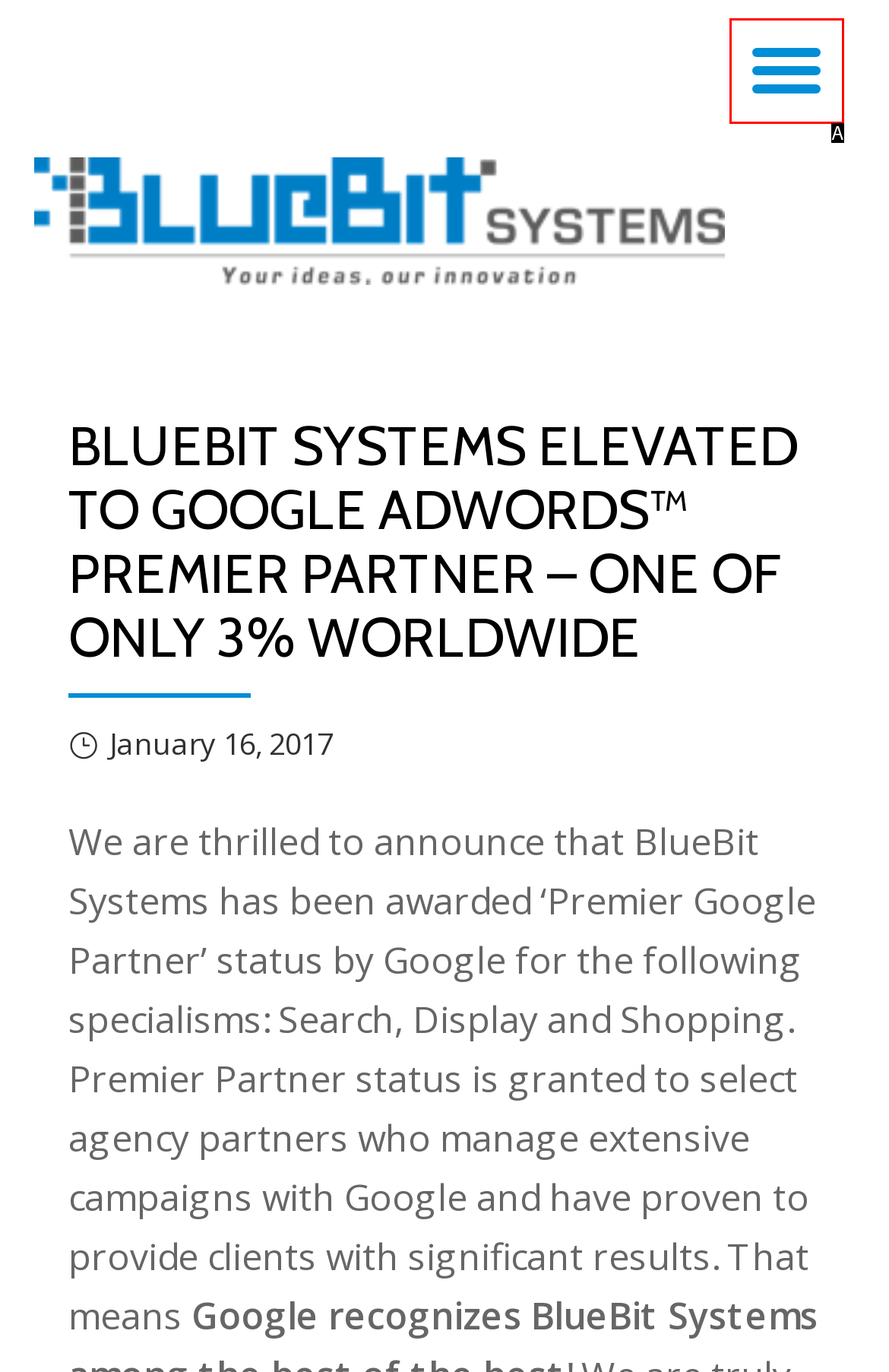Based on the element description: Toggle navigation, choose the HTML element that matches best. Provide the letter of your selected option.

A